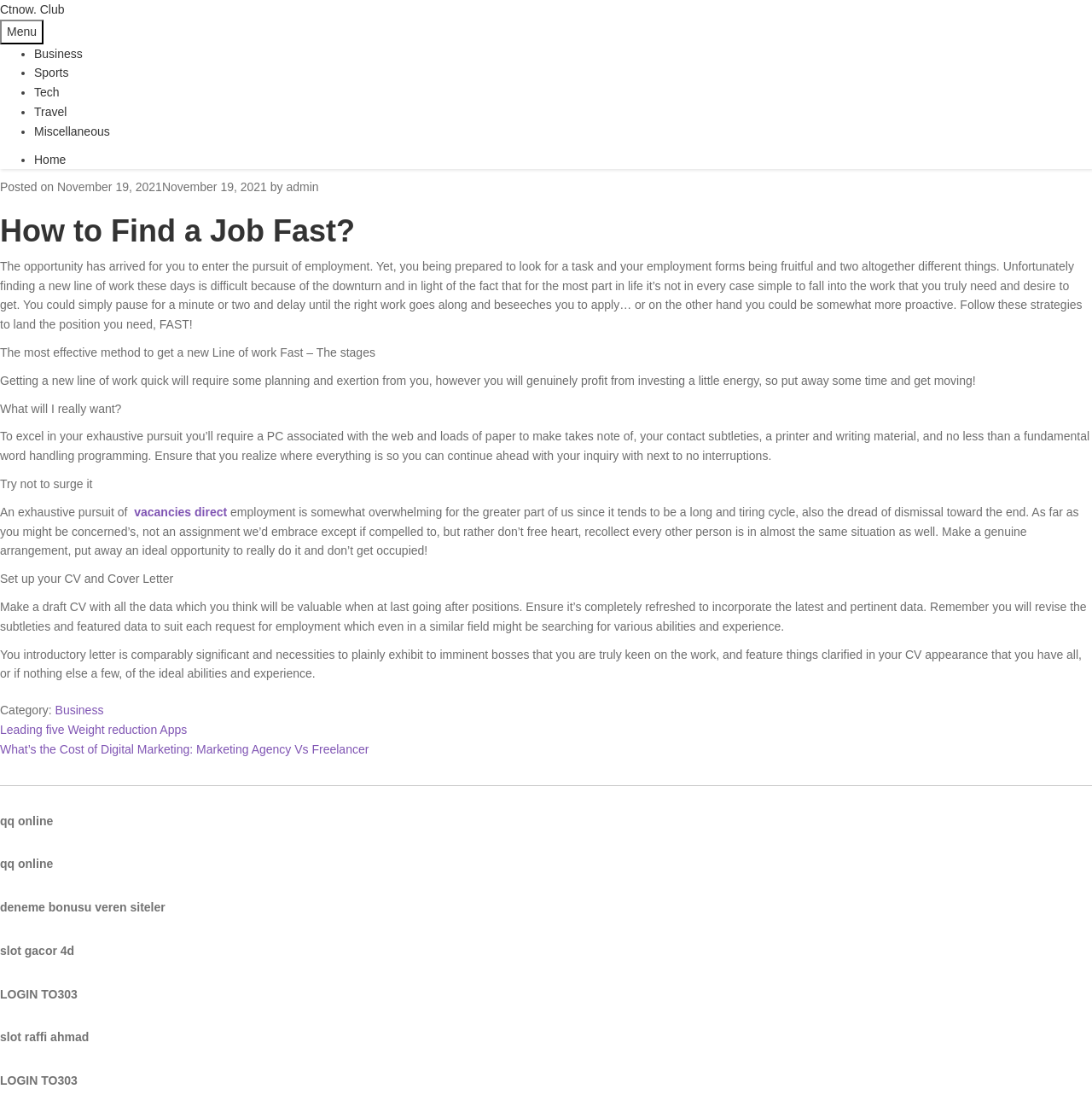Please determine the bounding box coordinates of the area that needs to be clicked to complete this task: 'Click on the 'qq online' link'. The coordinates must be four float numbers between 0 and 1, formatted as [left, top, right, bottom].

[0.0, 0.728, 0.049, 0.74]